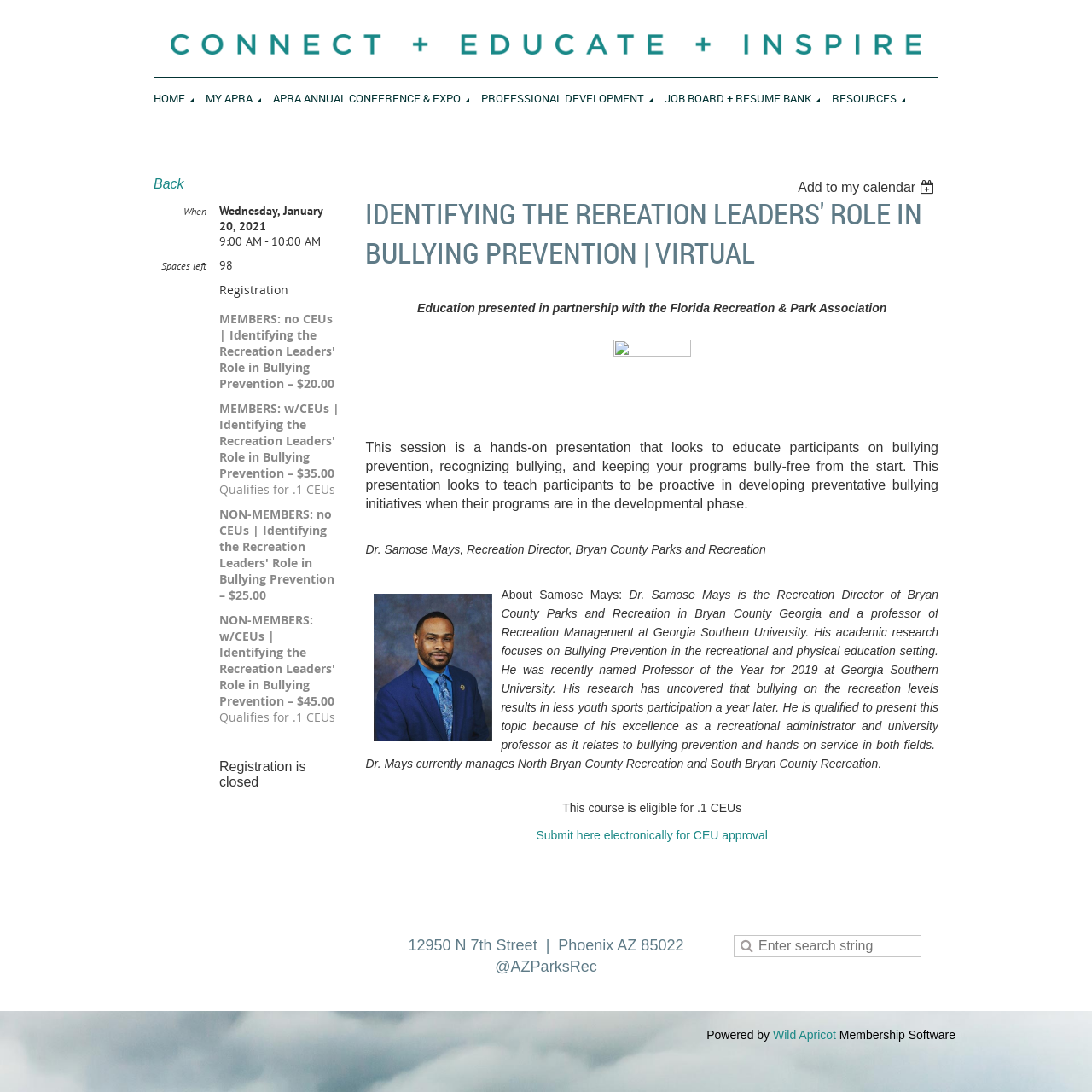Please identify the bounding box coordinates of the clickable element to fulfill the following instruction: "Select an option from the list". The coordinates should be four float numbers between 0 and 1, i.e., [left, top, right, bottom].

[0.731, 0.162, 0.859, 0.181]